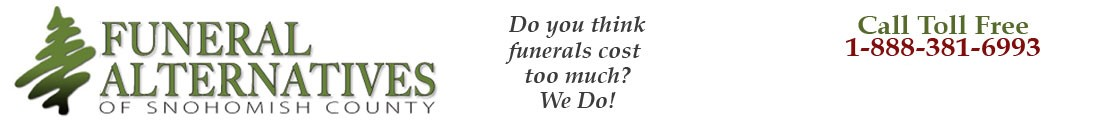Offer an in-depth description of the image shown.

The image features the logo and contact information for "Funeral Alternatives of Snohomish County." The logo prominently displays a stylized tree, representing natural beauty and solace. The text emphasizes the service's focus on affordable funeral alternatives, posing a rhetorical question: "Do you think funerals cost too much?" followed by an affirmative response, "We Do!" This suggests a compassionate approach to funeral services aimed at easing the financial burden during difficult times. The contact number, "1-888-381-6993," is highlighted, encouraging potential clients to reach out for assistance. The overall design conveys a sense of professionalism and understanding, suitable for a service dealing with sensitive topics like funerals.